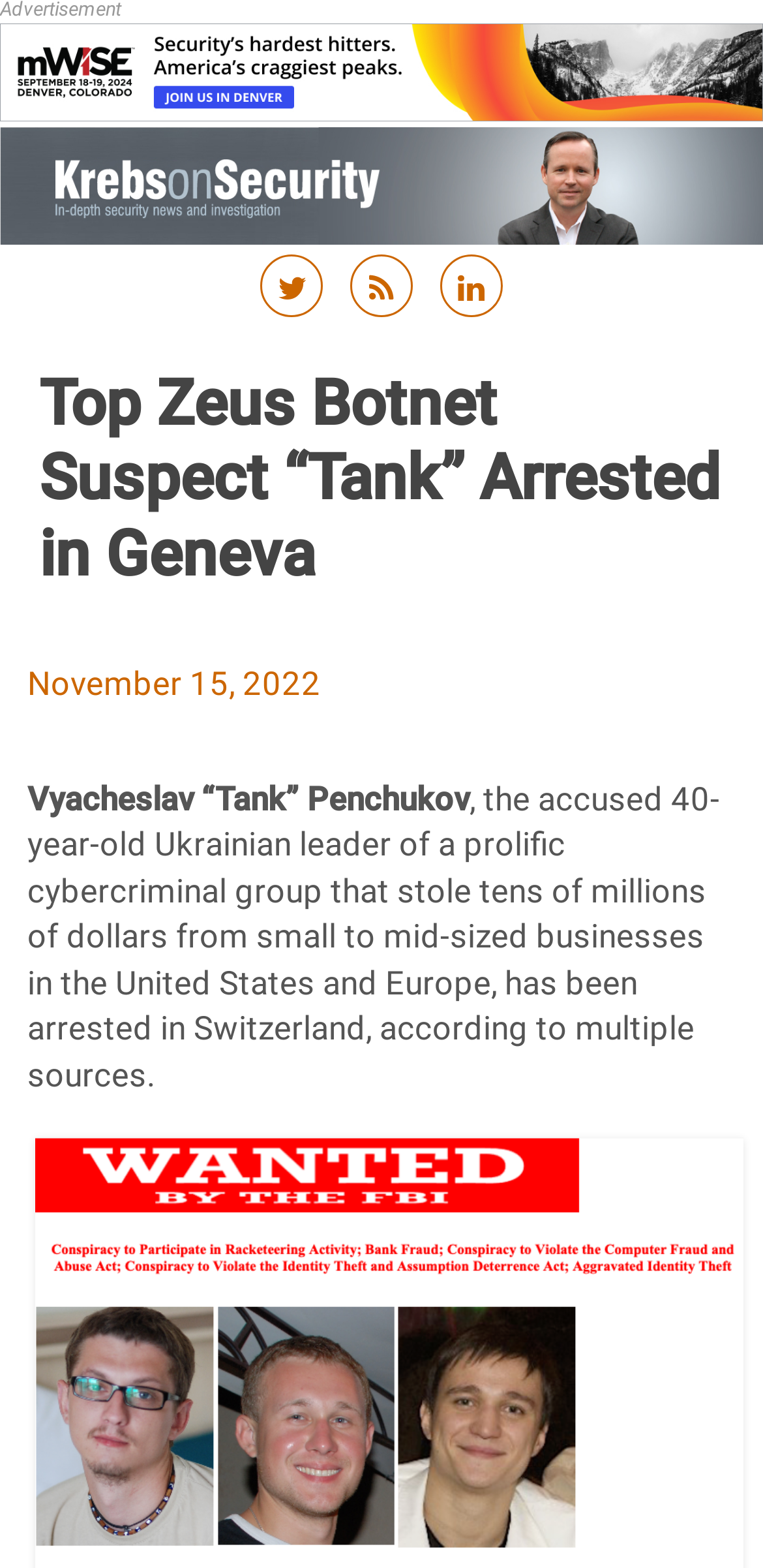Generate a comprehensive caption for the webpage you are viewing.

The webpage is about the arrest of Vyacheslav "Tank" Penchukov, the suspected leader of a cybercriminal group, in Geneva. At the top of the page, there is a logo image on the left side, accompanied by a link to the website "Krebs on Security" on the right side. Below this, there are three social media icon links, aligned horizontally, representing Facebook, Twitter, and LinkedIn.

Further down, there is a "Skip to content" link, positioned roughly in the middle of the page. The main content of the page is a news article, headed by a title "Top Zeus Botnet Suspect “Tank” Arrested in Geneva" in a large font. Below the title, there is a subheading with the date "November 15, 2022". The article then proceeds to describe the arrest of Vyacheslav "Tank" Penchukov, detailing his alleged crimes and the sources of the information.